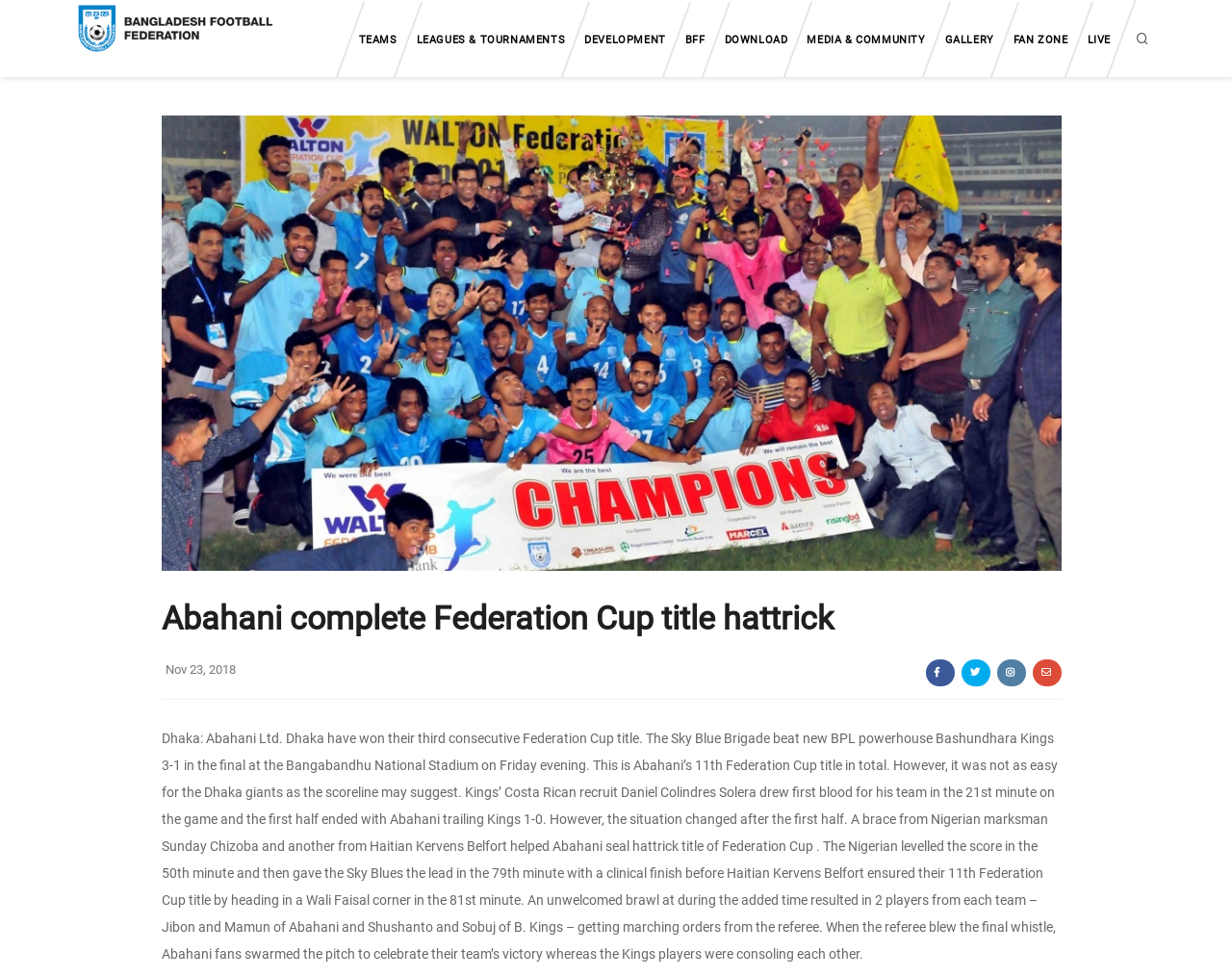Please give a succinct answer using a single word or phrase:
What is the title of the news article?

Abahani complete Federation Cup title hattrick